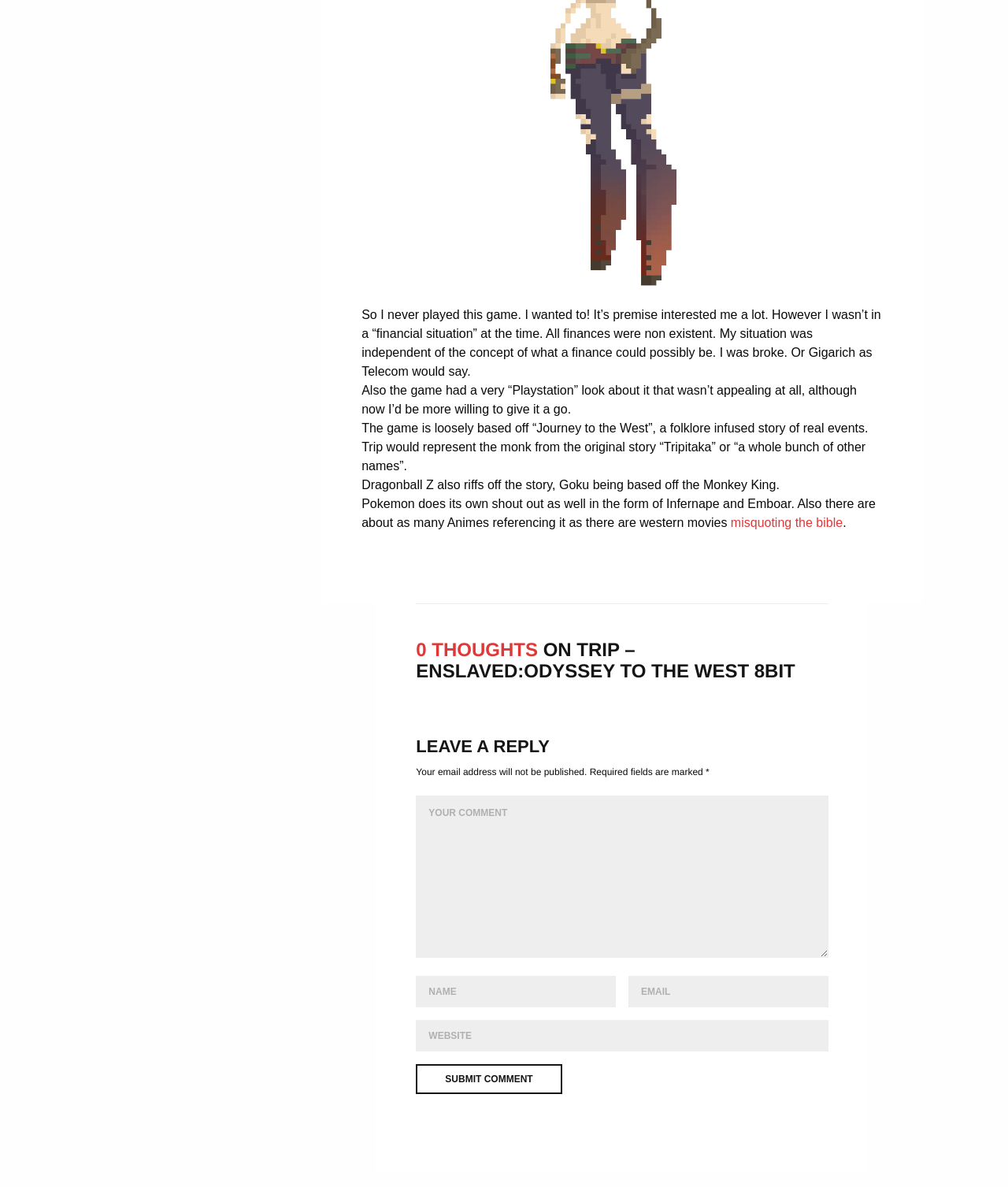Respond to the question below with a single word or phrase:
How many required fields are there for commenting?

3